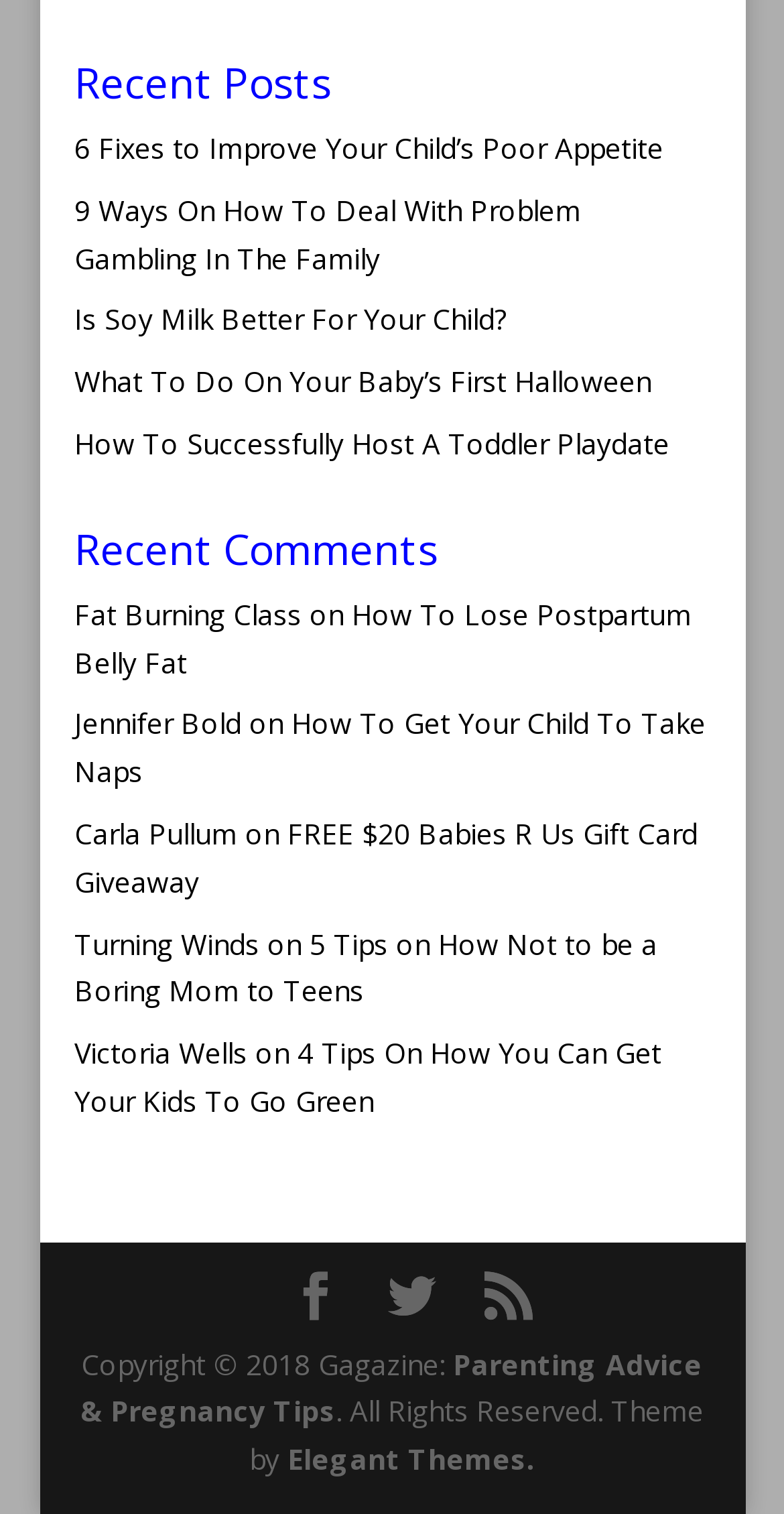Use the information in the screenshot to answer the question comprehensively: How many recent comments are listed?

I counted the number of links and static texts under the 'Recent Comments' heading, which are 6 in total.